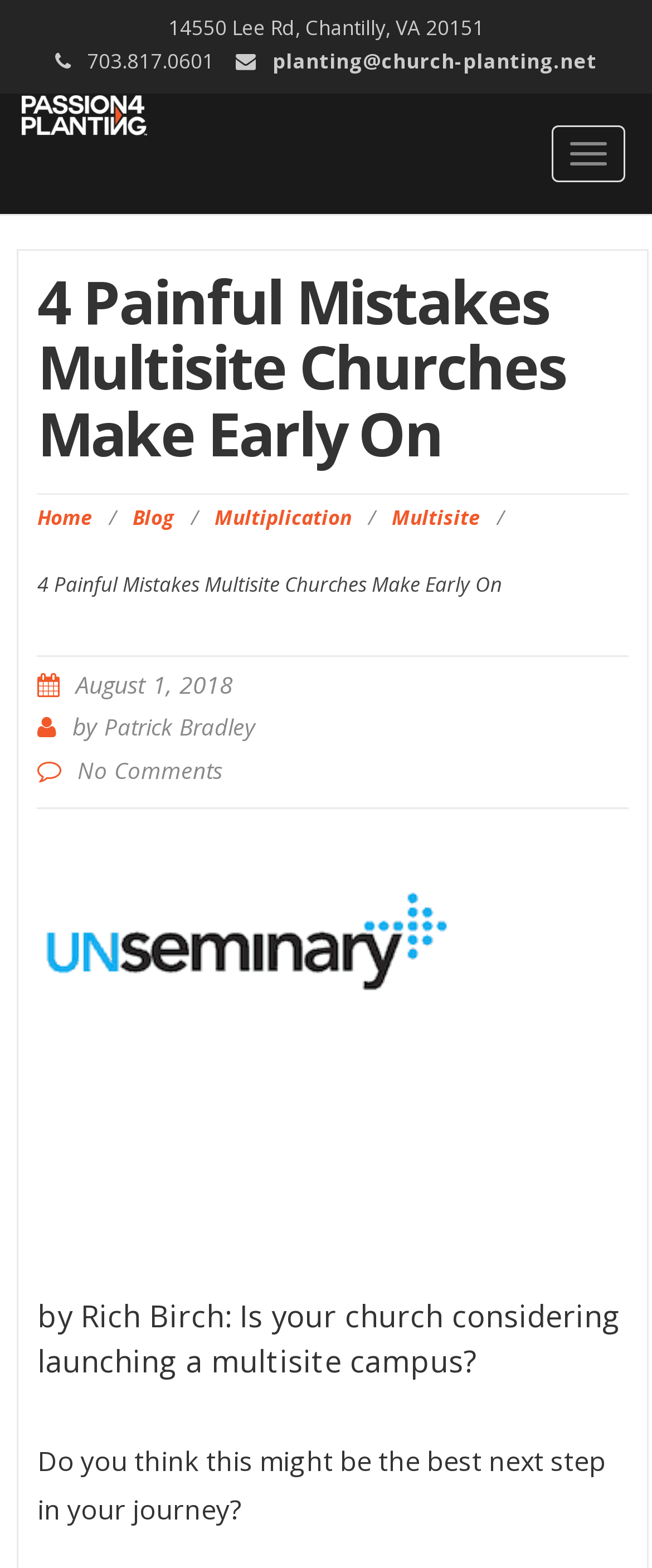What is the name of the website?
Provide a fully detailed and comprehensive answer to the question.

I found the name of the website by looking at the top-left section of the webpage, where the logo and website name are displayed. The website name is Passion for Planting.